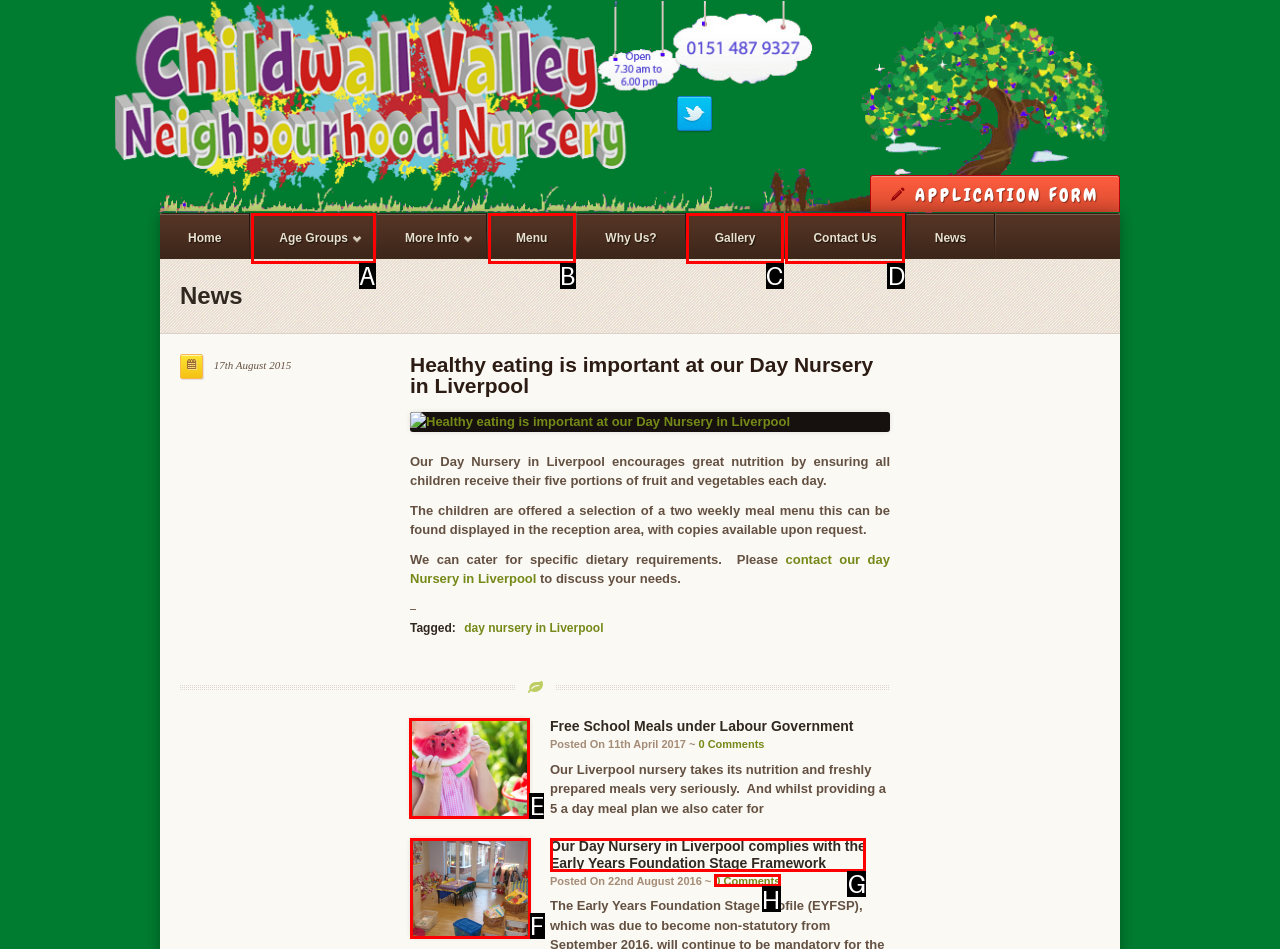For the instruction: Read the news article about free school meals, determine the appropriate UI element to click from the given options. Respond with the letter corresponding to the correct choice.

E